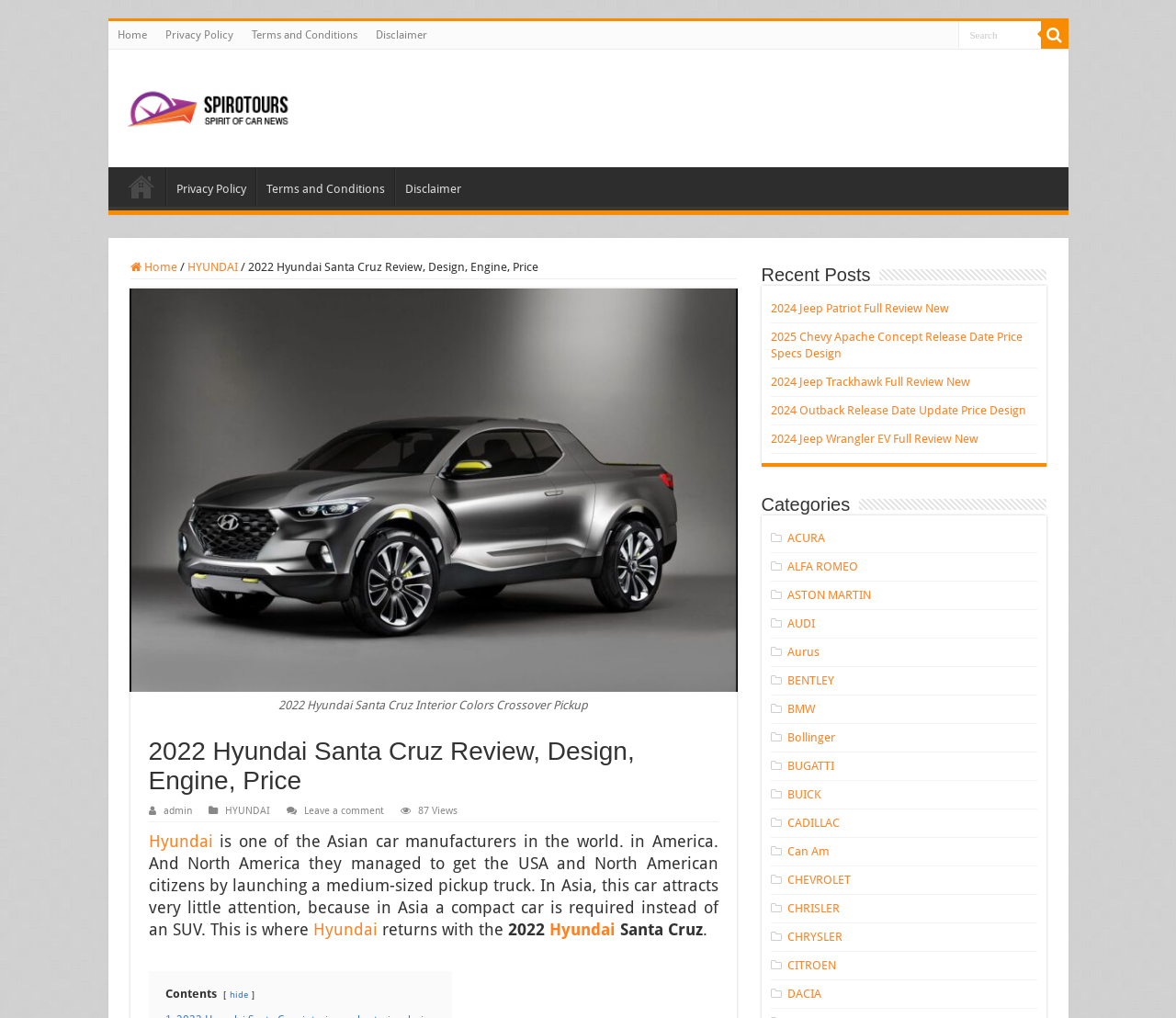Pinpoint the bounding box coordinates of the clickable area needed to execute the instruction: "Read the privacy policy". The coordinates should be specified as four float numbers between 0 and 1, i.e., [left, top, right, bottom].

[0.132, 0.021, 0.206, 0.048]